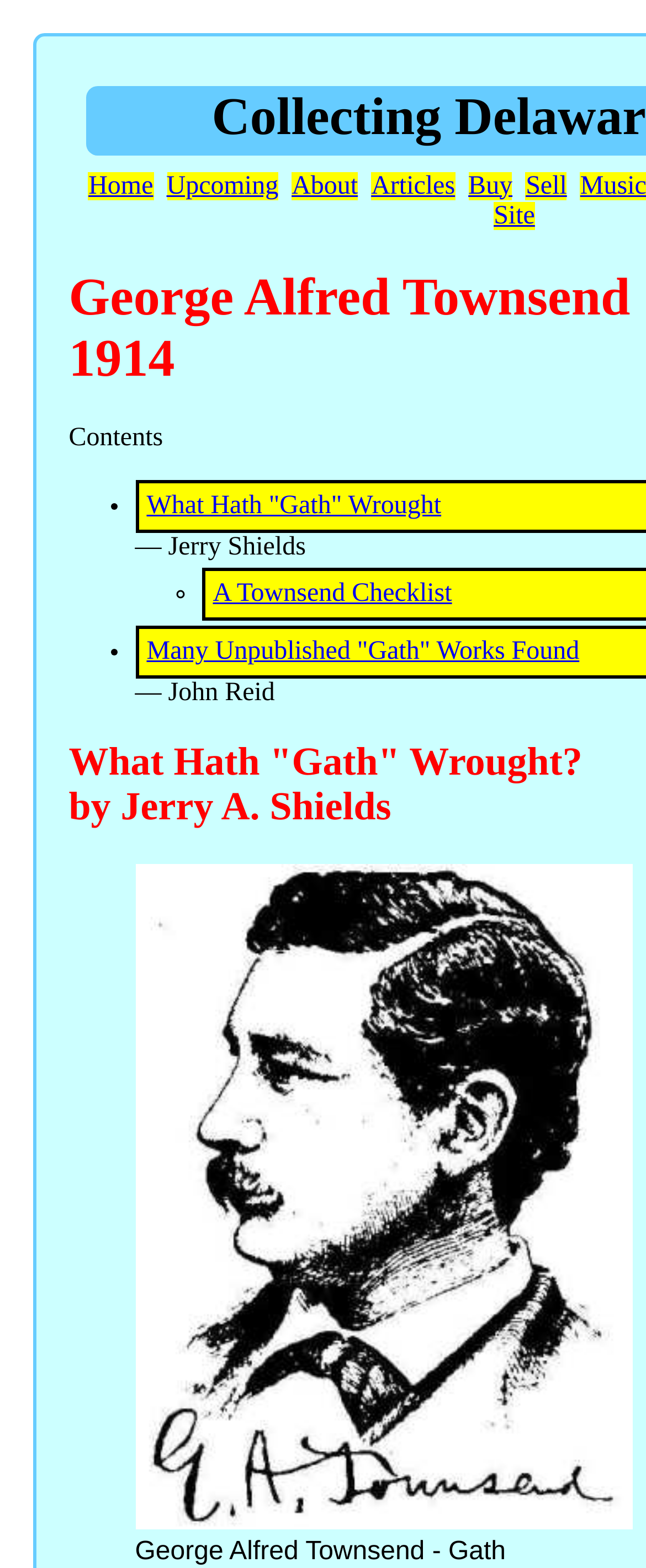Locate the UI element that matches the description Home in the webpage screenshot. Return the bounding box coordinates in the format (top-left x, top-left y, bottom-right x, bottom-right y), with values ranging from 0 to 1.

[0.137, 0.109, 0.237, 0.127]